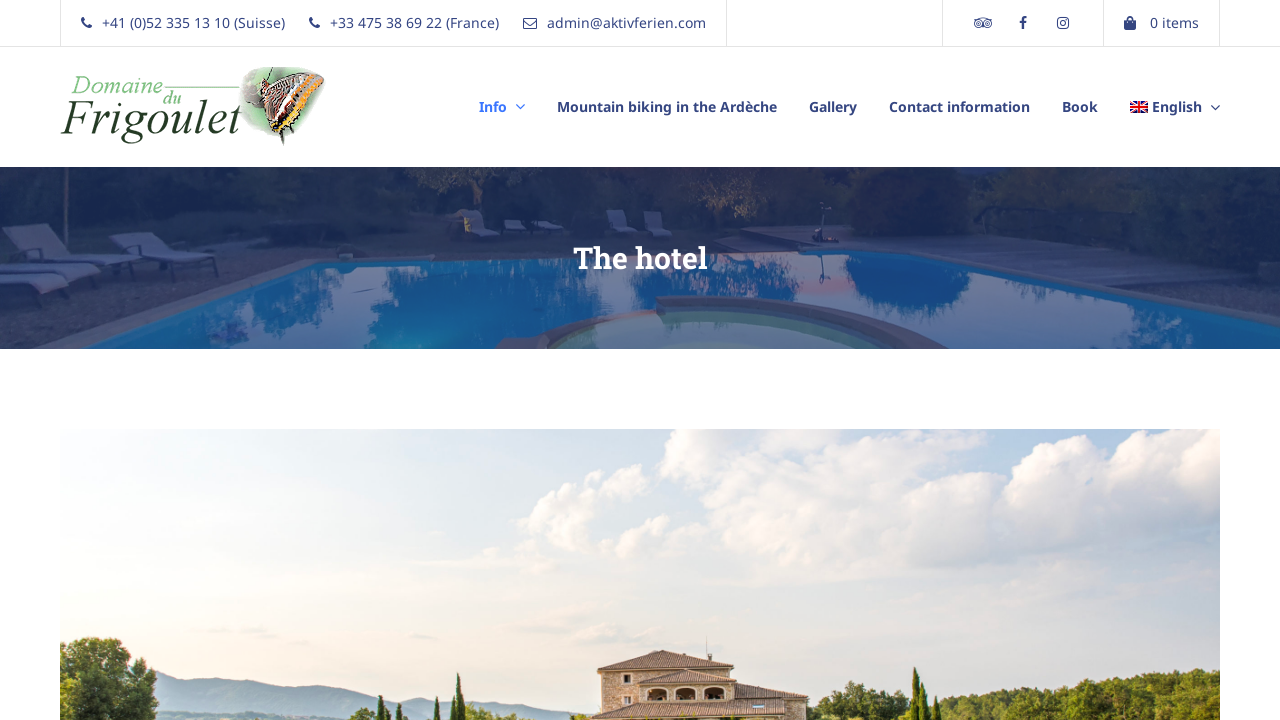Specify the bounding box coordinates of the element's area that should be clicked to execute the given instruction: "Book a stay at the hotel". The coordinates should be four float numbers between 0 and 1, i.e., [left, top, right, bottom].

[0.817, 0.116, 0.87, 0.182]